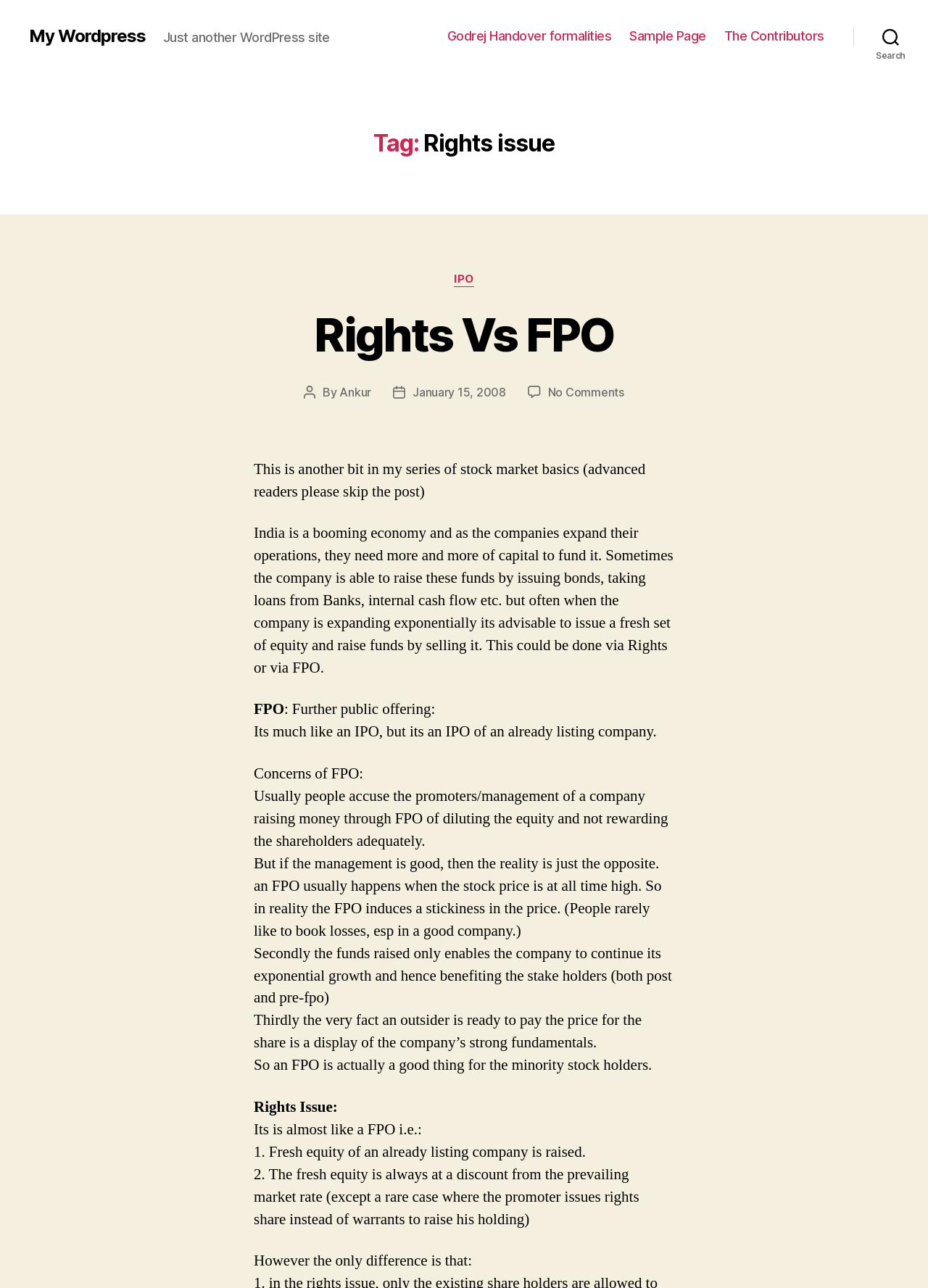Return the bounding box coordinates of the UI element that corresponds to this description: "Rights Vs FPO". The coordinates must be given as four float numbers in the range of 0 and 1, [left, top, right, bottom].

[0.339, 0.238, 0.661, 0.281]